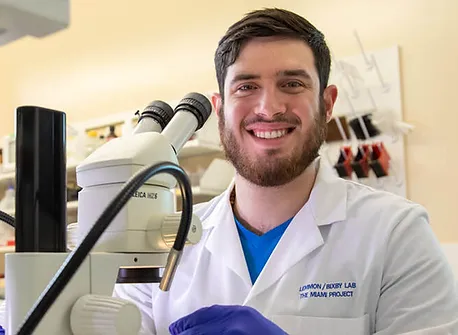What is the name of the lab associated with the man?
Deliver a detailed and extensive answer to the question.

The text on the man's lab coat indicates that he is associated with the 'Lomonosov' lab at 'The Miami Project', which suggests his involvement in scientific research, potentially related to neuroscience and injury treatment.